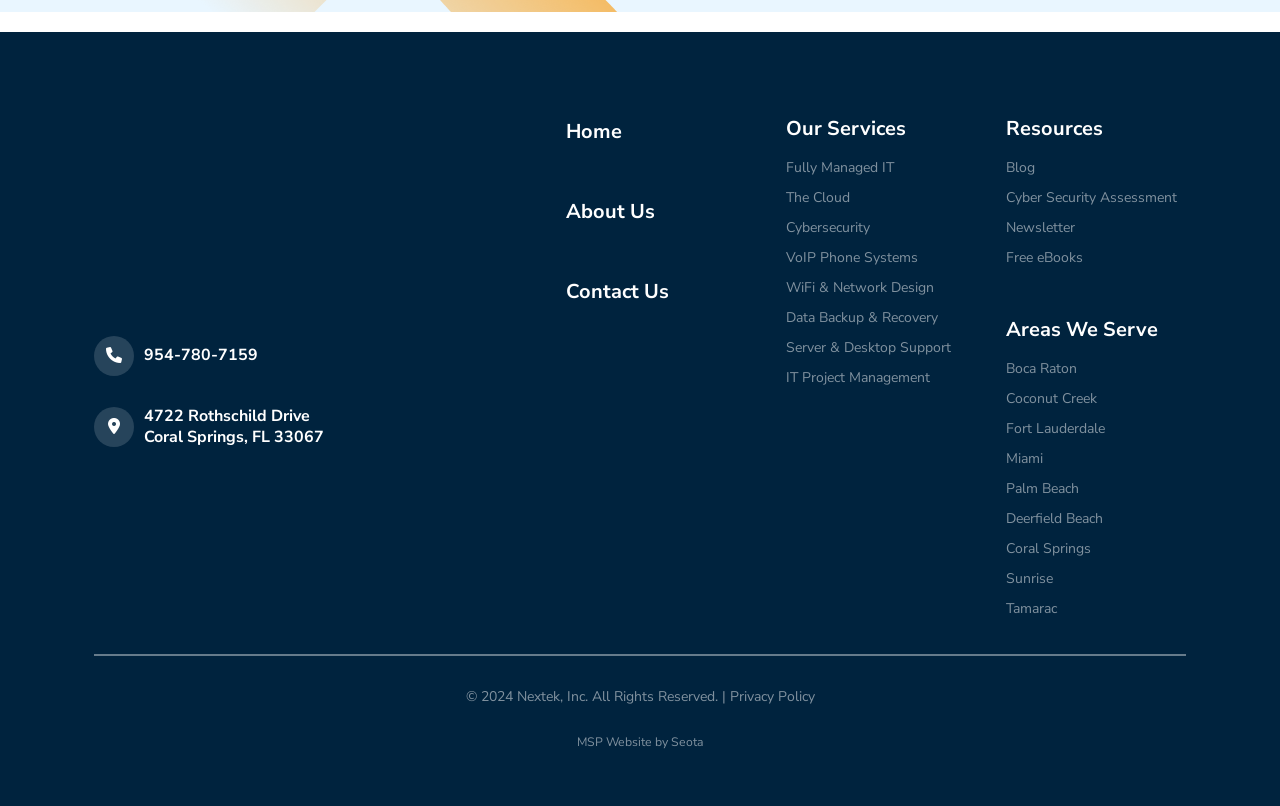Can you determine the bounding box coordinates of the area that needs to be clicked to fulfill the following instruction: "Read the blog"?

[0.786, 0.196, 0.809, 0.219]